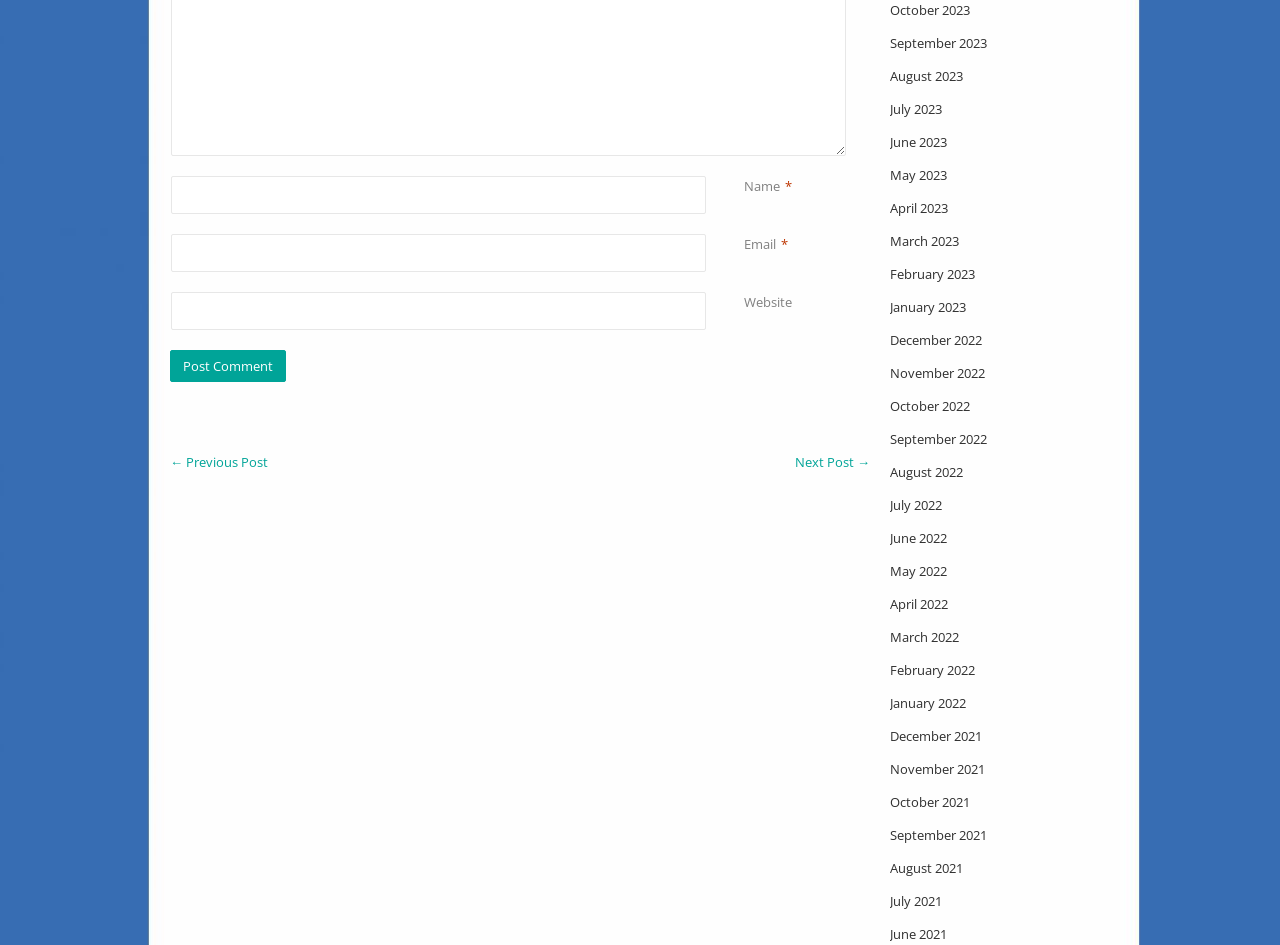Examine the image and give a thorough answer to the following question:
What is the purpose of the 'Post Comment' button?

The 'Post Comment' button is located below the textboxes for 'Name', 'Email', and 'Website', suggesting that it is used to submit a comment after filling in the required information.